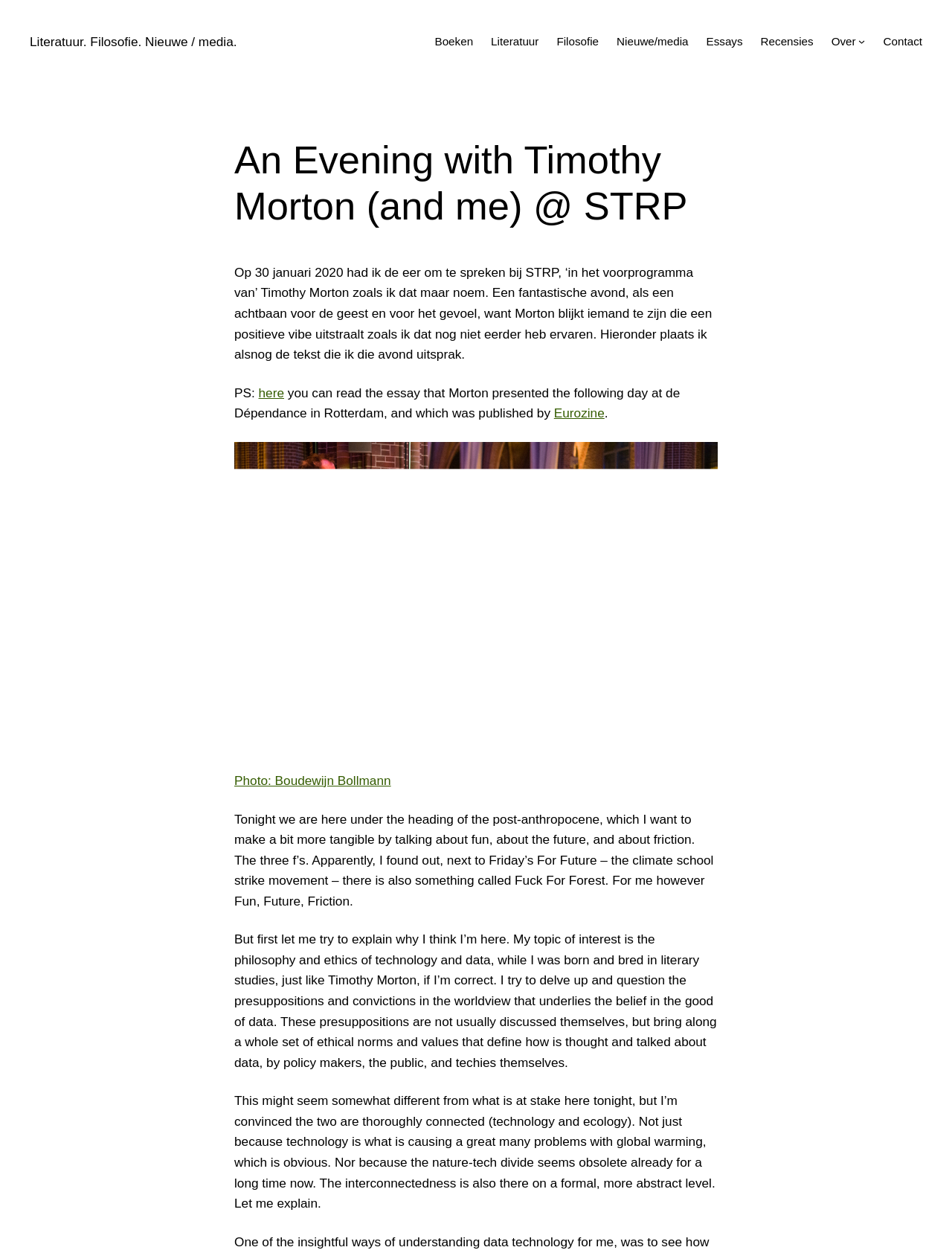Describe all the key features of the webpage in detail.

The webpage appears to be a blog post or an article about an event, "An Evening with Timothy Morton (and me) @ STRP", which took place on January 30, 2020. At the top of the page, there is a navigation menu with links to various categories such as "Boeken", "Literatuur", "Filosofie", and "Nieuwe/media". Below the navigation menu, there is a heading that displays the title of the event.

The main content of the page is divided into several sections. The first section is a brief introduction to the event, where the author describes it as a fantastic evening with a positive vibe. The author also mentions that they will share the text they spoke that evening.

The next section is a paragraph of text that starts with "PS:" and contains a link to an essay presented by Timothy Morton the following day. The text also mentions that the essay was published by Eurozine.

Below this section, there is a figure with a caption that contains a link to a photo credit, "Photo: Boudewijn Bollmann". The figure is likely an image related to the event.

The following sections are paragraphs of text that appear to be the author's speech from the event. The text discusses topics such as the post-anthropocene, fun, future, and friction, as well as the philosophy and ethics of technology and data. The author explains their interest in questioning the presuppositions and convictions underlying the belief in the good of data and how it relates to ecology.

Overall, the webpage is a personal reflection on an event and a discussion of the author's ideas and interests.